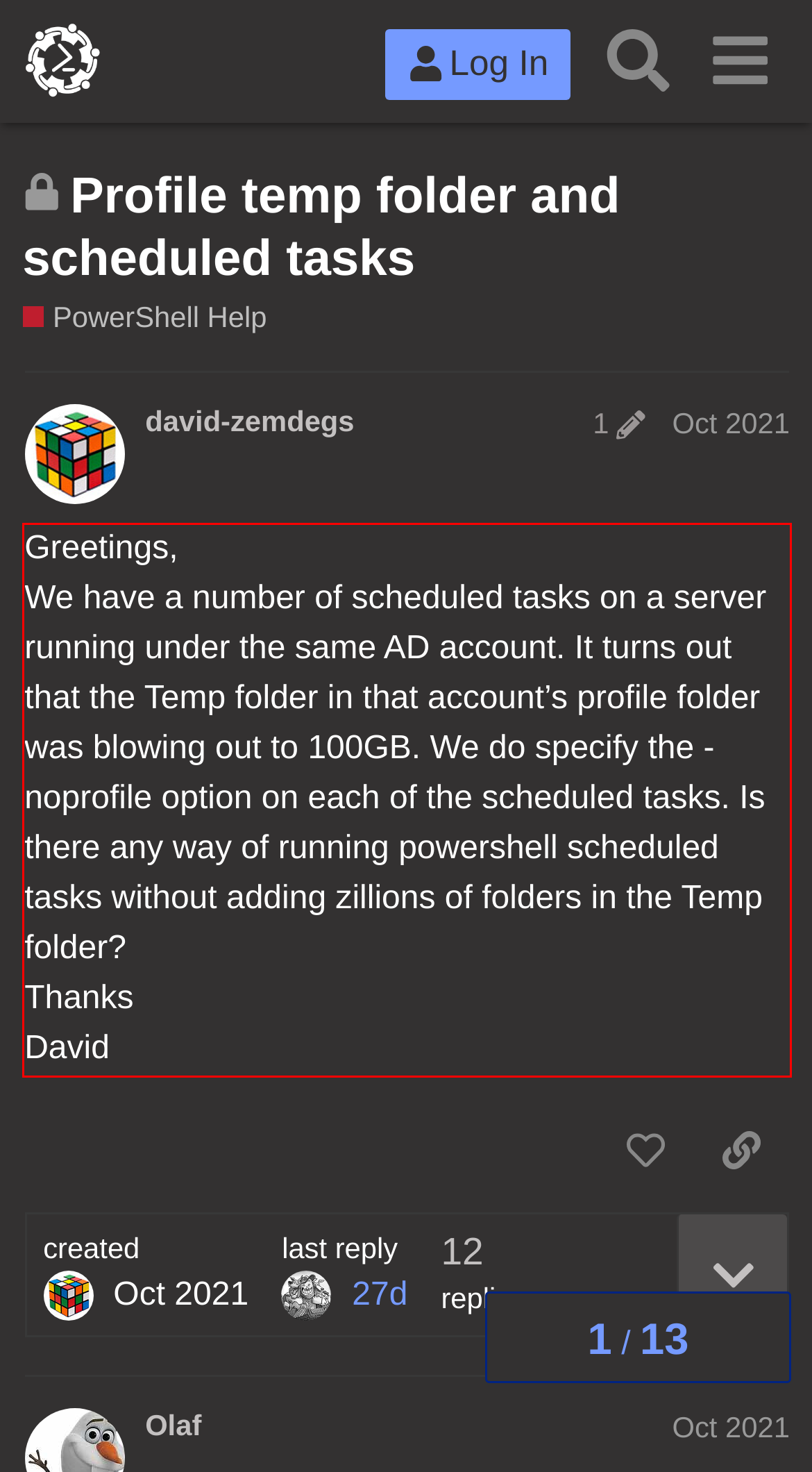Analyze the screenshot of the webpage and extract the text from the UI element that is inside the red bounding box.

Greetings, We have a number of scheduled tasks on a server running under the same AD account. It turns out that the Temp folder in that account’s profile folder was blowing out to 100GB. We do specify the -noprofile option on each of the scheduled tasks. Is there any way of running powershell scheduled tasks without adding zillions of folders in the Temp folder? Thanks David